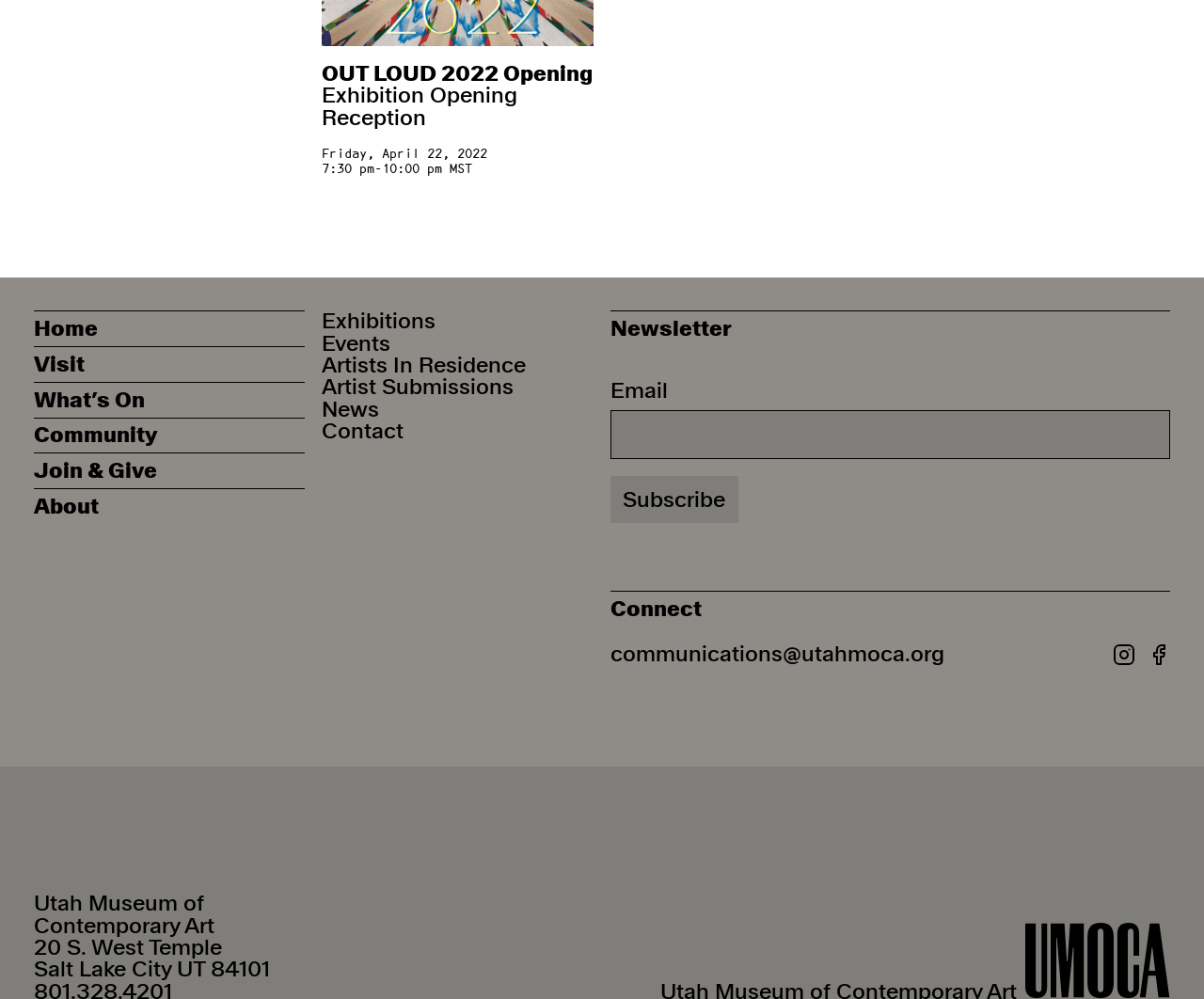Identify the bounding box coordinates for the region to click in order to carry out this instruction: "View the 'MARKET' section". Provide the coordinates using four float numbers between 0 and 1, formatted as [left, top, right, bottom].

None